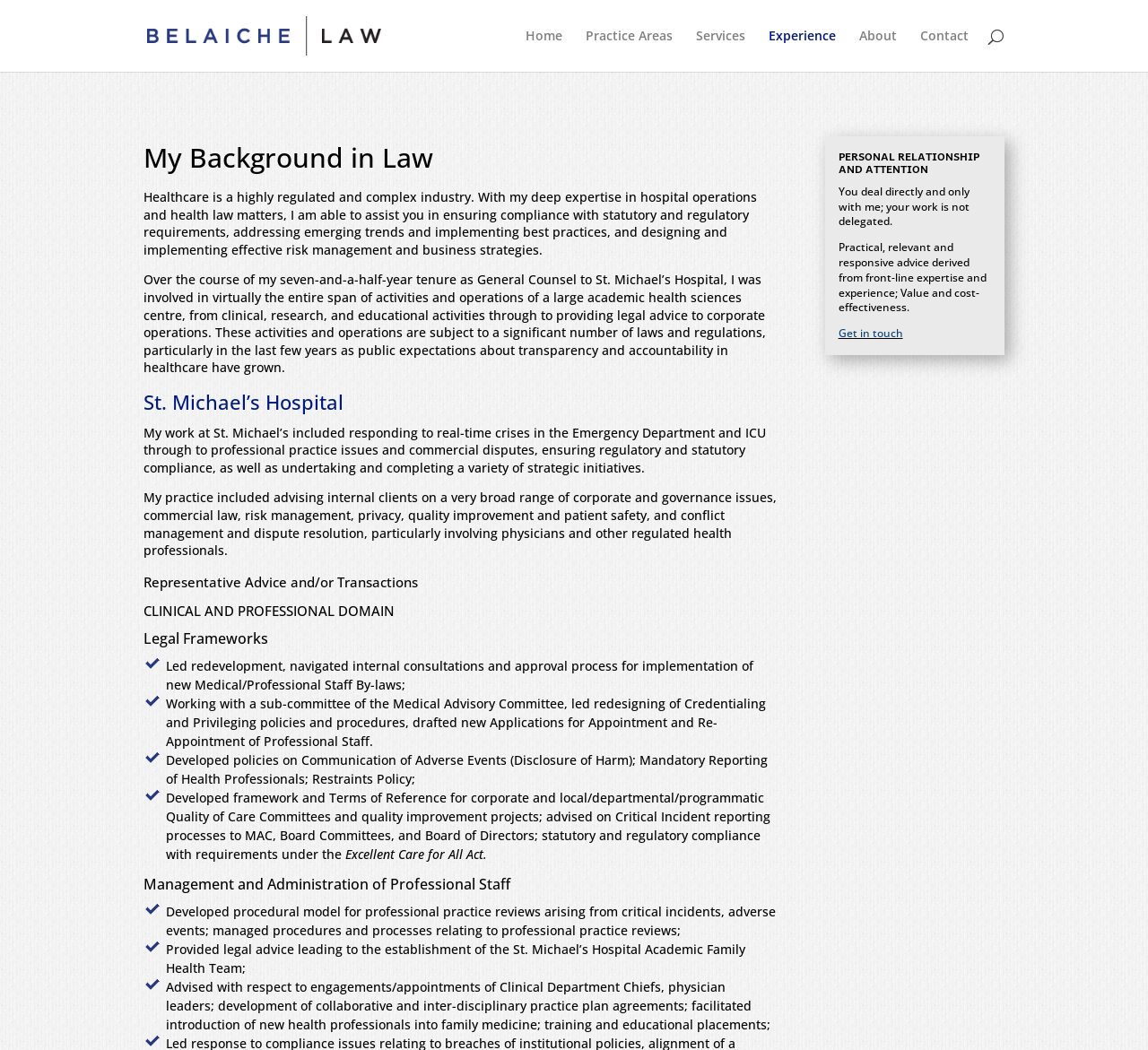Respond to the question below with a single word or phrase: What was the author's role at St. Michael's Hospital?

General Counsel